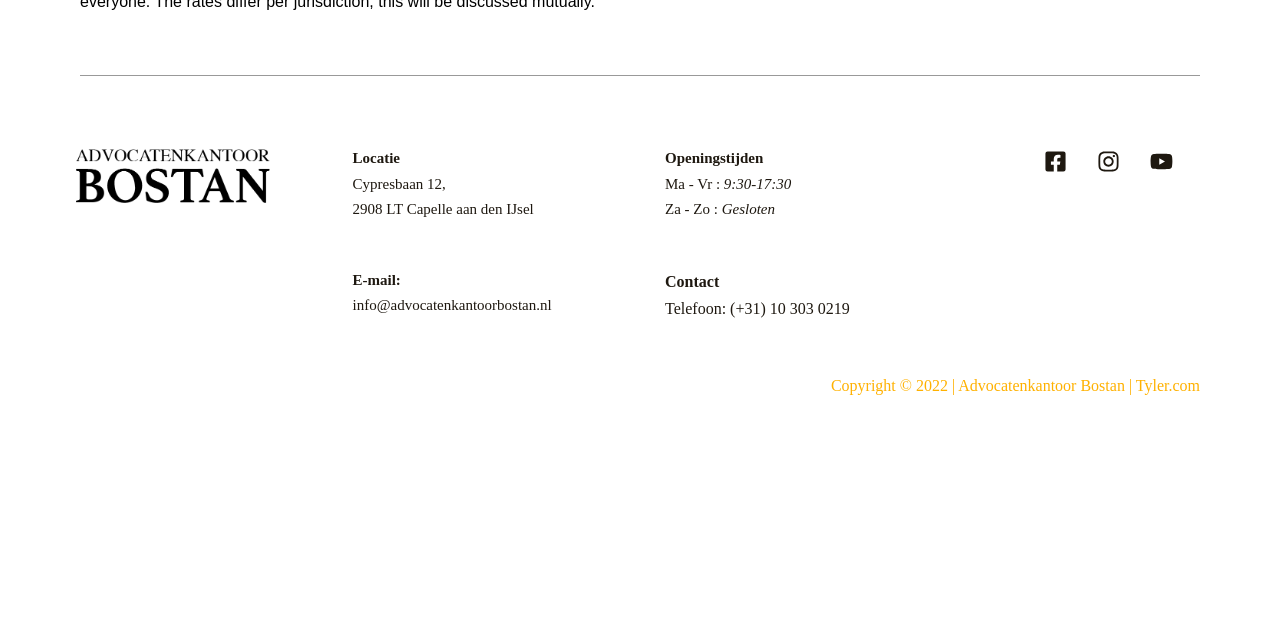Using the format (top-left x, top-left y, bottom-right x, bottom-right y), provide the bounding box coordinates for the described UI element. All values should be floating point numbers between 0 and 1: Tyler.com

[0.887, 0.589, 0.938, 0.616]